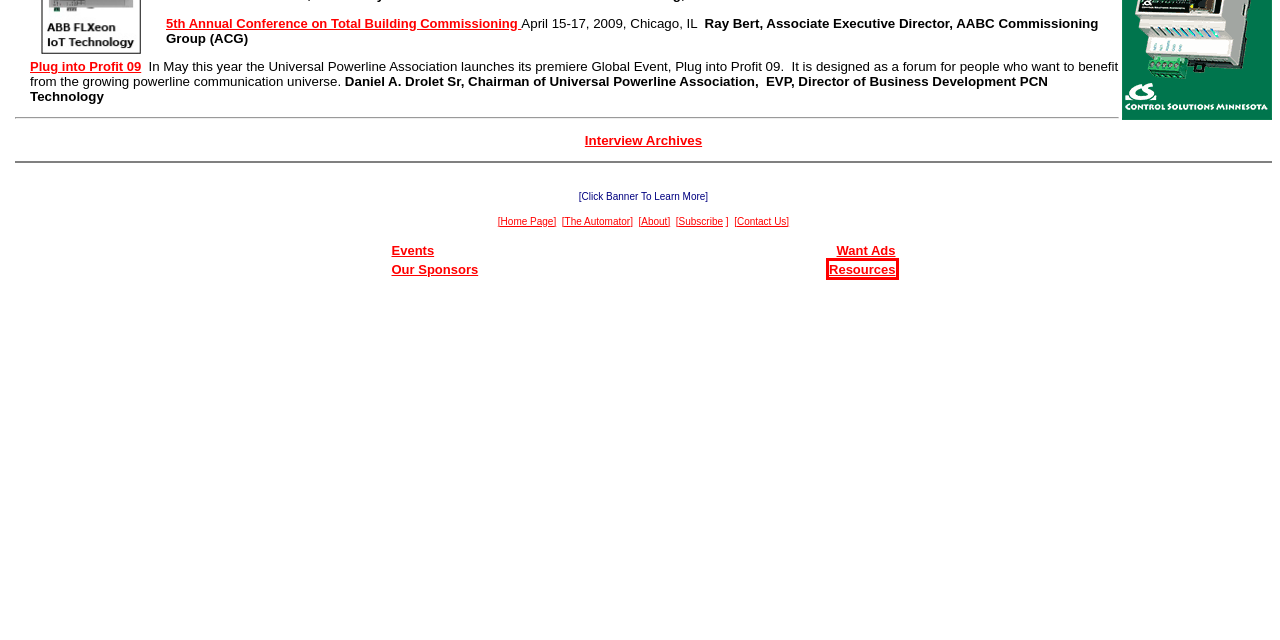You are given a screenshot of a webpage within which there is a red rectangle bounding box. Please choose the best webpage description that matches the new webpage after clicking the selected element in the bounding box. Here are the options:
A. Automated Buildings - Want Ads
B. AutomatedBuildings.com - Updates
C. Home Page - AutomatedBuildings.com
D. AutomatedBuilding.com - Resources
E. Automated Buildings - Events Calendar
F. AutomatedBuildings.com - Products
G. Paper.li
H. AutomatedBuildings.com - The Automator

D